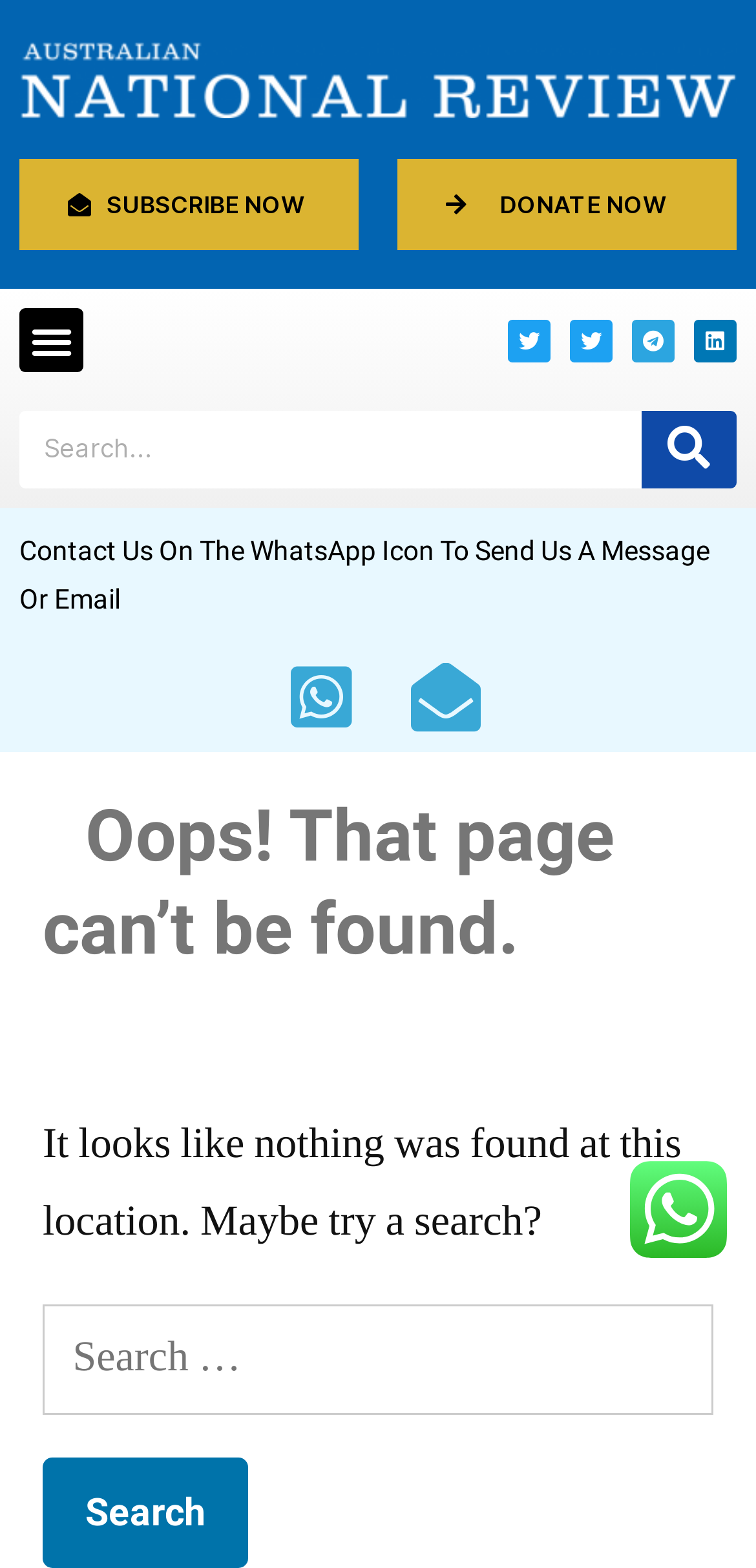Identify the bounding box for the element characterized by the following description: "Search".

[0.848, 0.262, 0.974, 0.311]